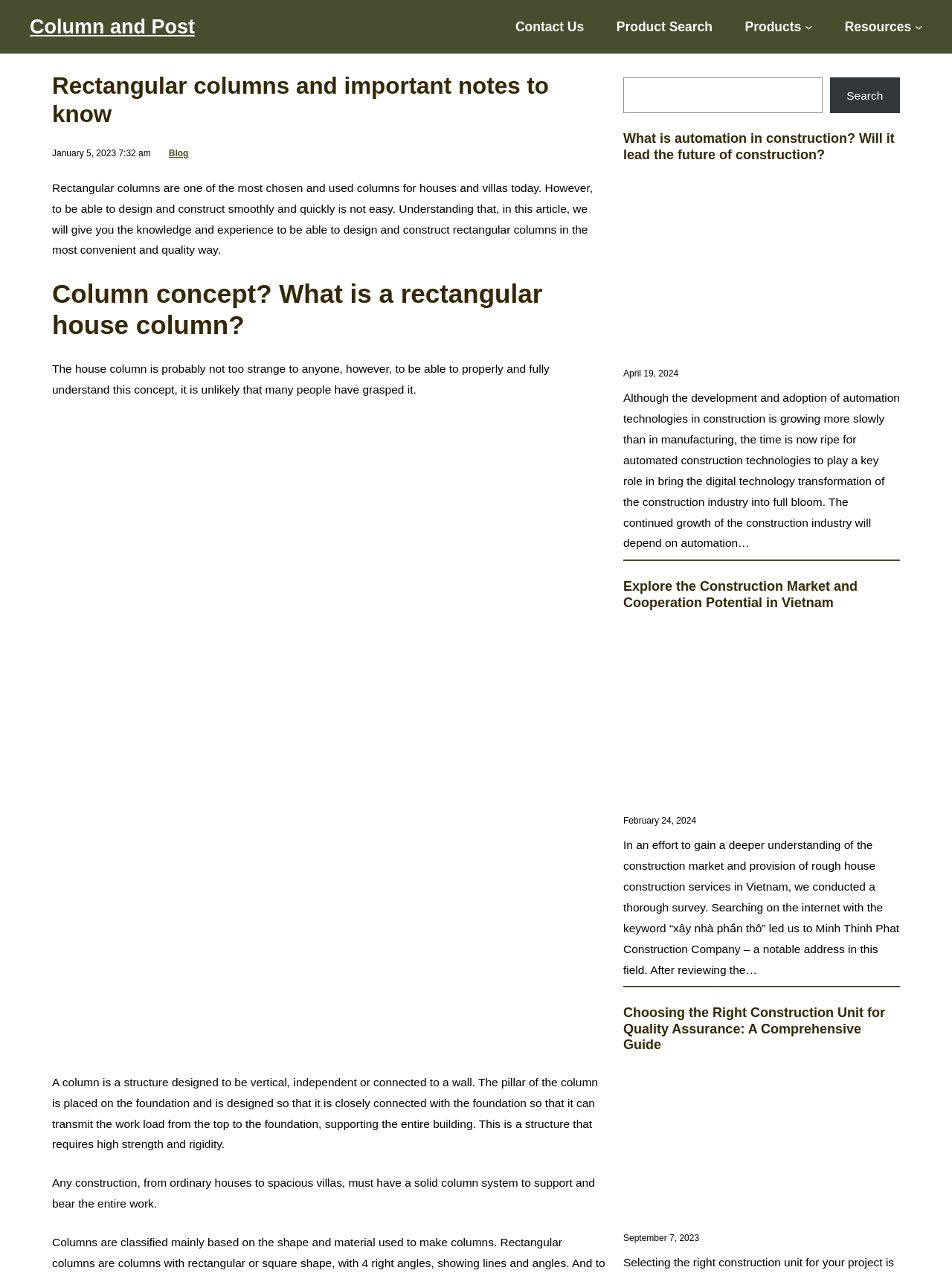What is the date of the main article?
Examine the image and give a concise answer in one word or a short phrase.

January 5, 2023